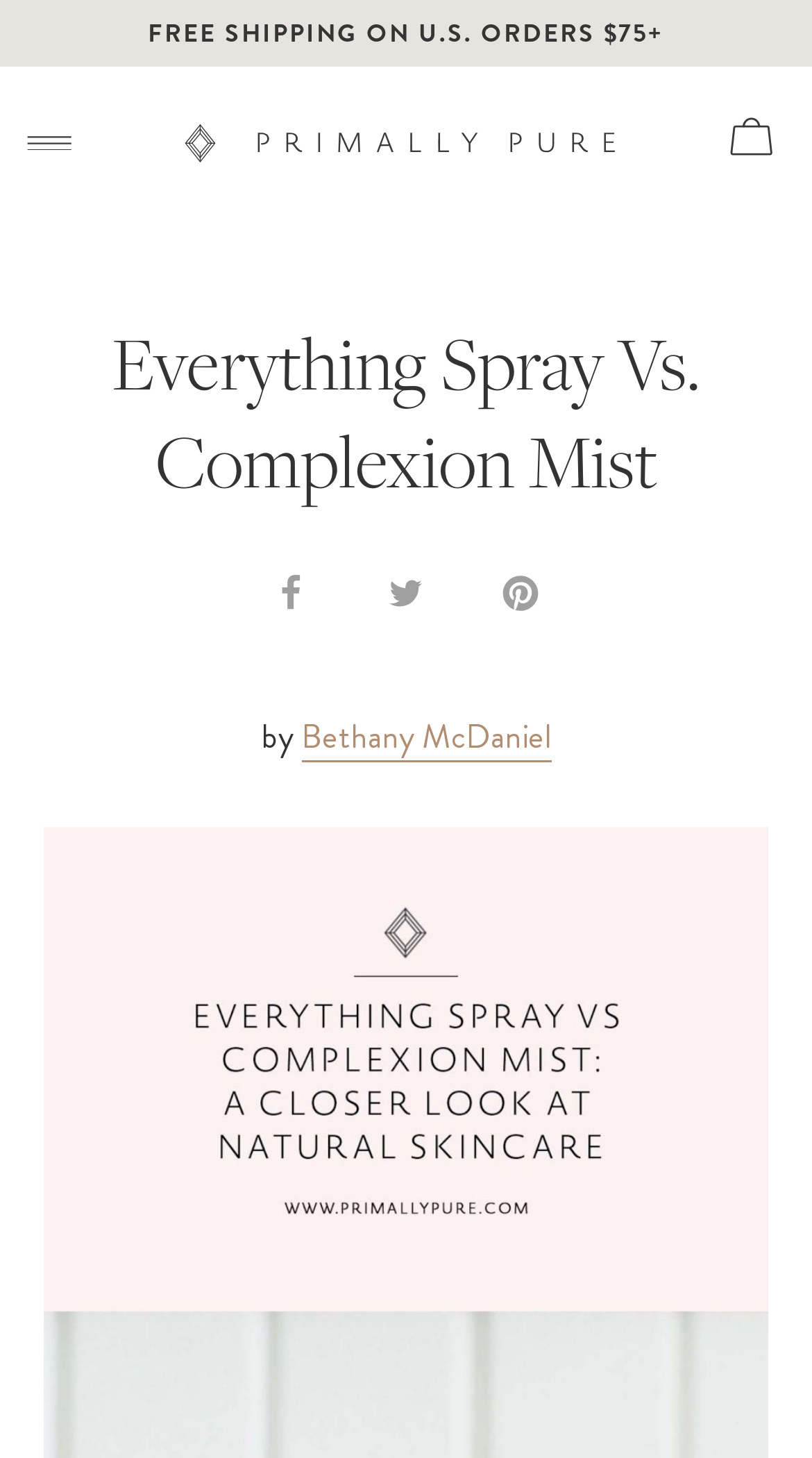Determine the bounding box coordinates for the area that needs to be clicked to fulfill this task: "read BLOGS". The coordinates must be given as four float numbers between 0 and 1, i.e., [left, top, right, bottom].

None